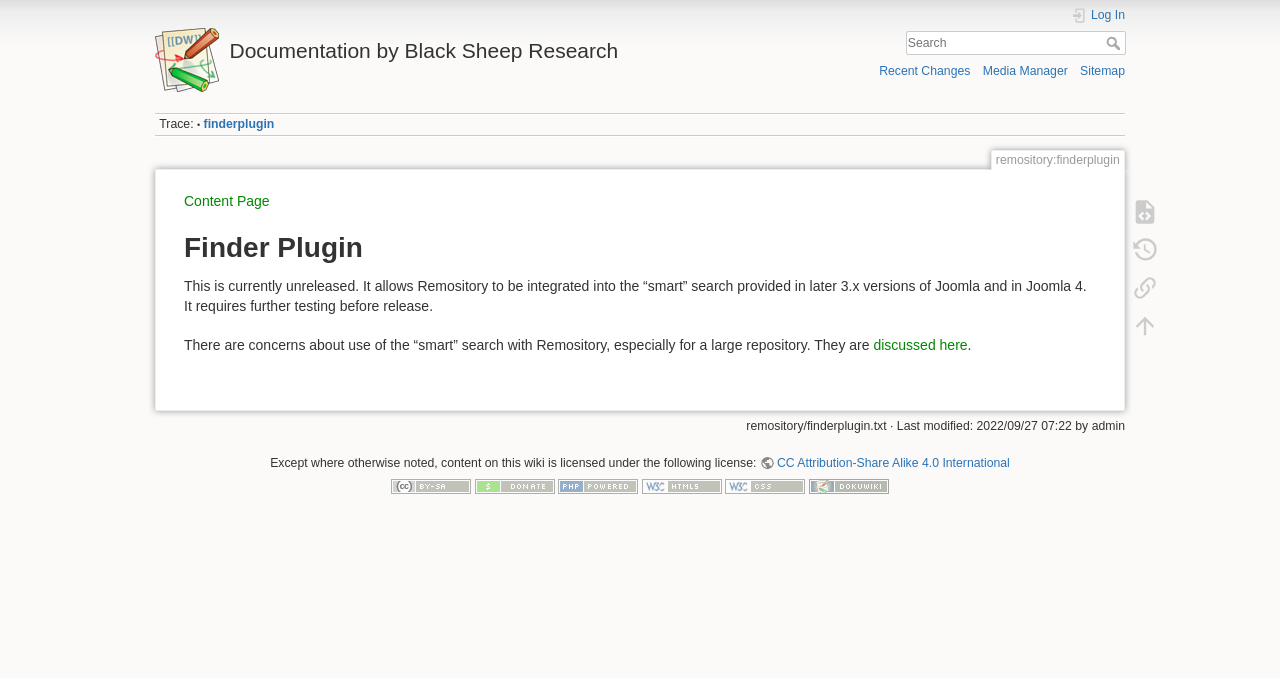What is the license for the content on this wiki?
Using the details shown in the screenshot, provide a comprehensive answer to the question.

The license information is provided at the bottom of the webpage, stating that the content on this wiki is licensed under the CC Attribution-Share Alike 4.0 International license, except where otherwise noted.